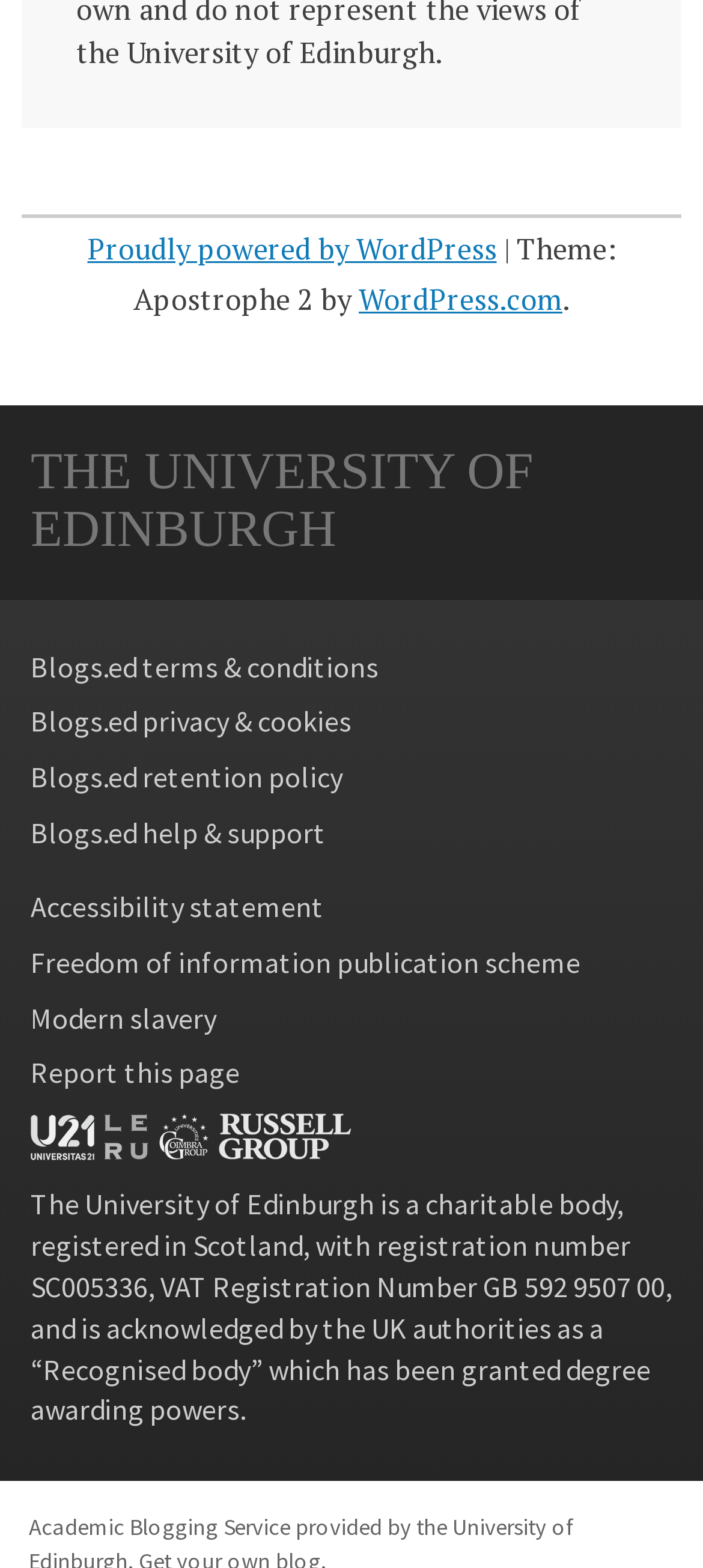Please identify the bounding box coordinates of the area that needs to be clicked to fulfill the following instruction: "Read the terms and conditions."

[0.044, 0.413, 0.538, 0.436]